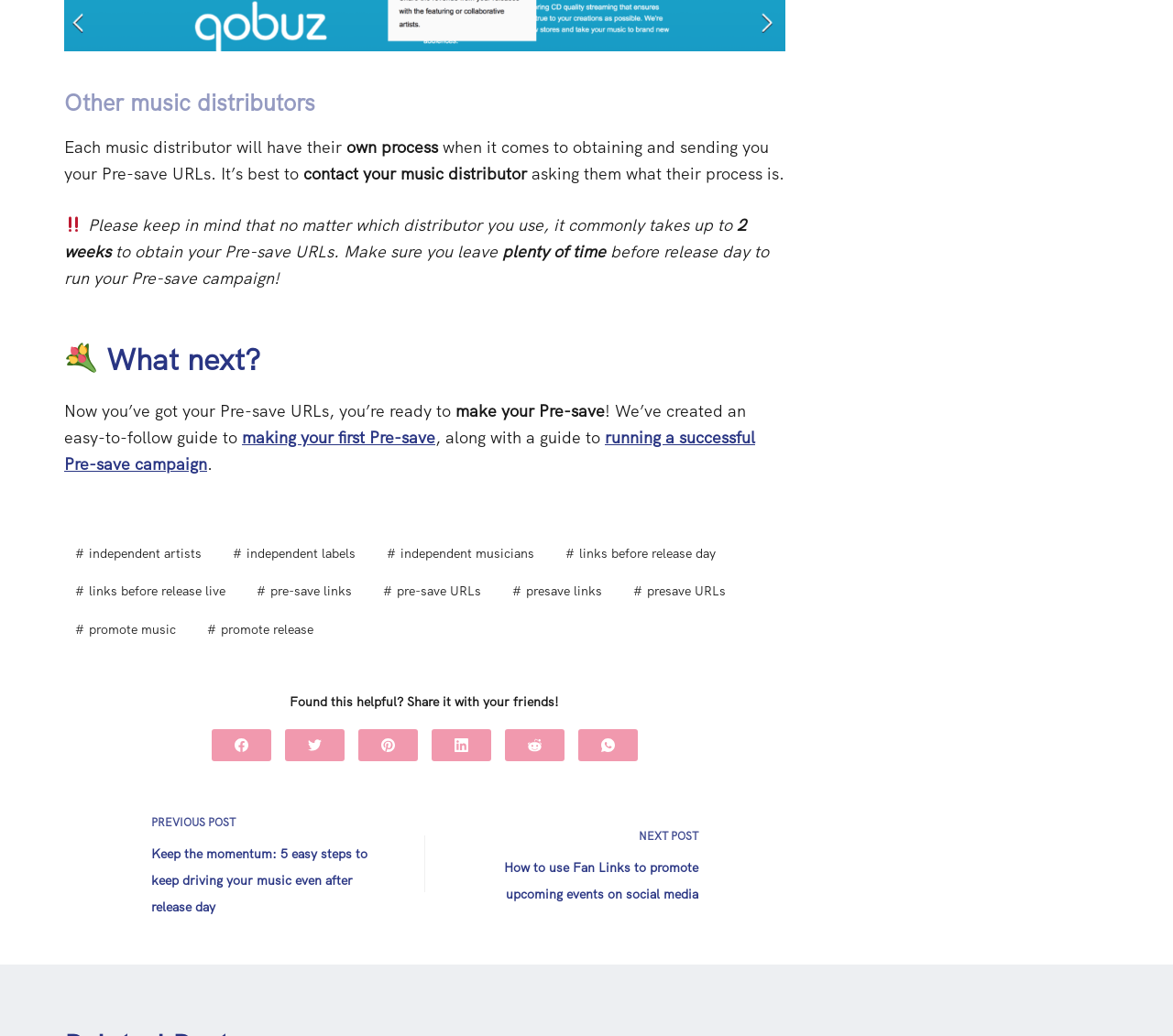Kindly determine the bounding box coordinates for the area that needs to be clicked to execute this instruction: "Click on 'NEXT POST How to use Fan Links to promote upcoming events on social media'".

[0.387, 0.779, 0.669, 0.889]